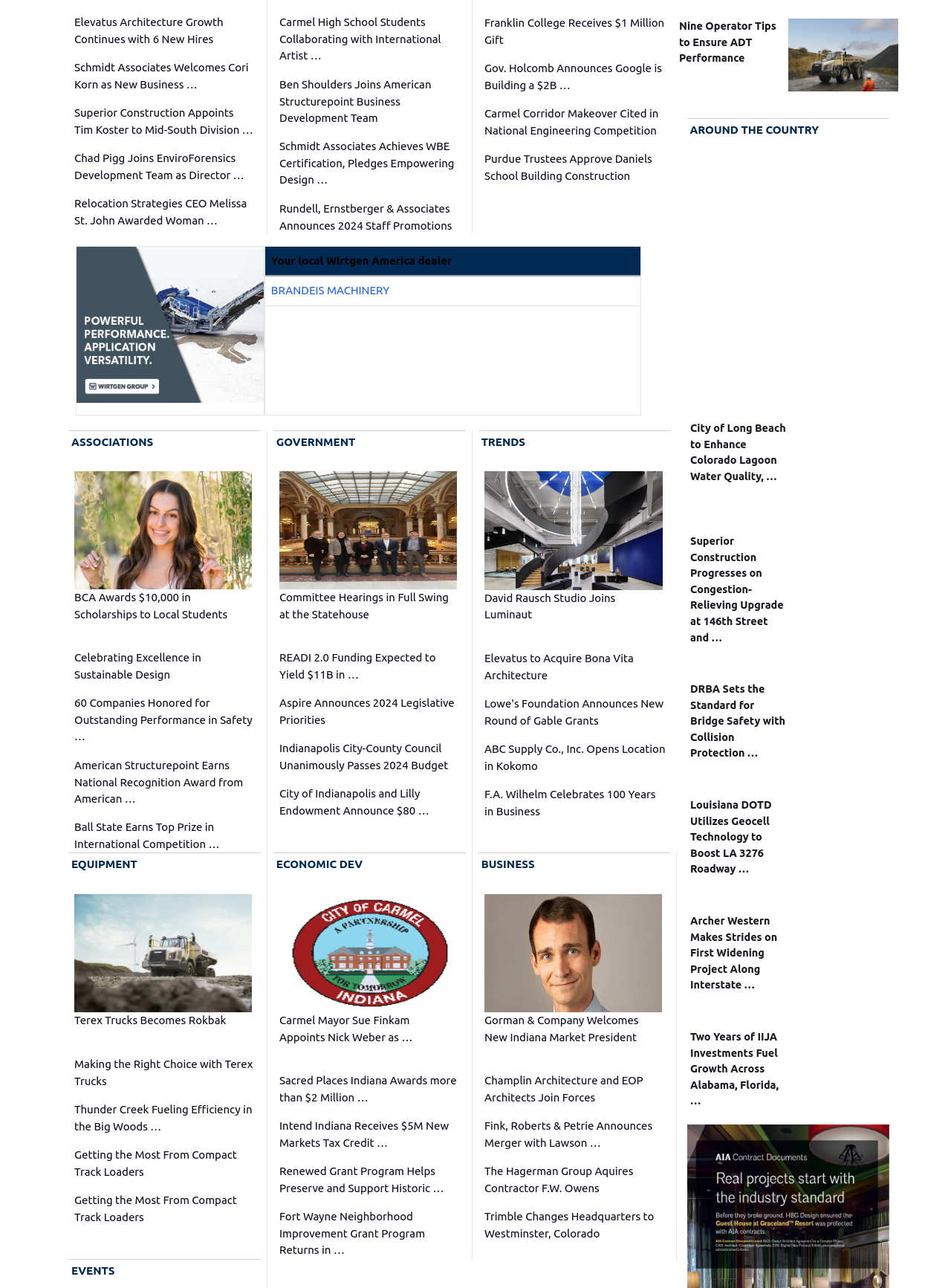Identify the bounding box coordinates of the part that should be clicked to carry out this instruction: "View the image of Rebekah Fortman".

[0.078, 0.366, 0.265, 0.458]